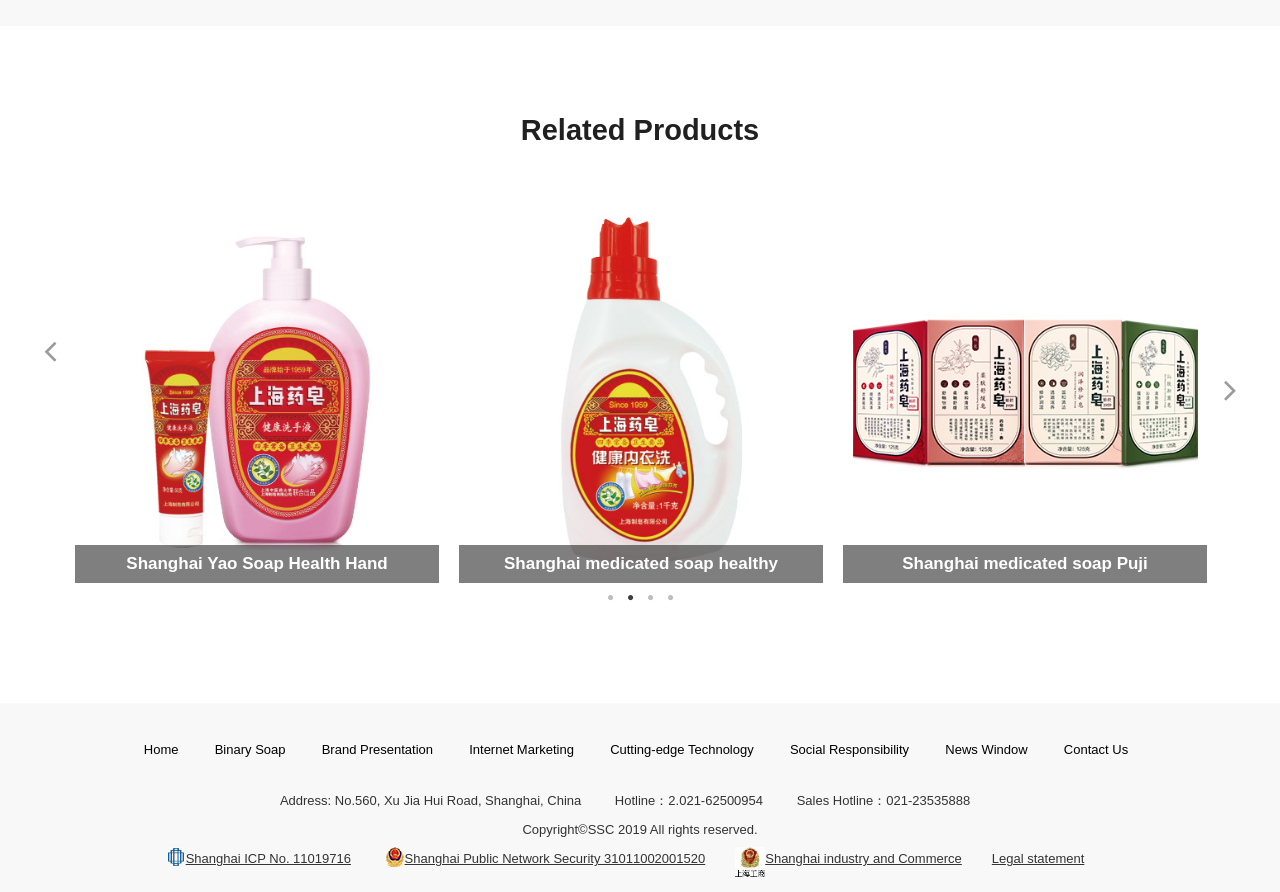Provide a single word or phrase to answer the given question: 
What is the address of the company?

No.560, Xu Jia Hui Road, Shanghai, China